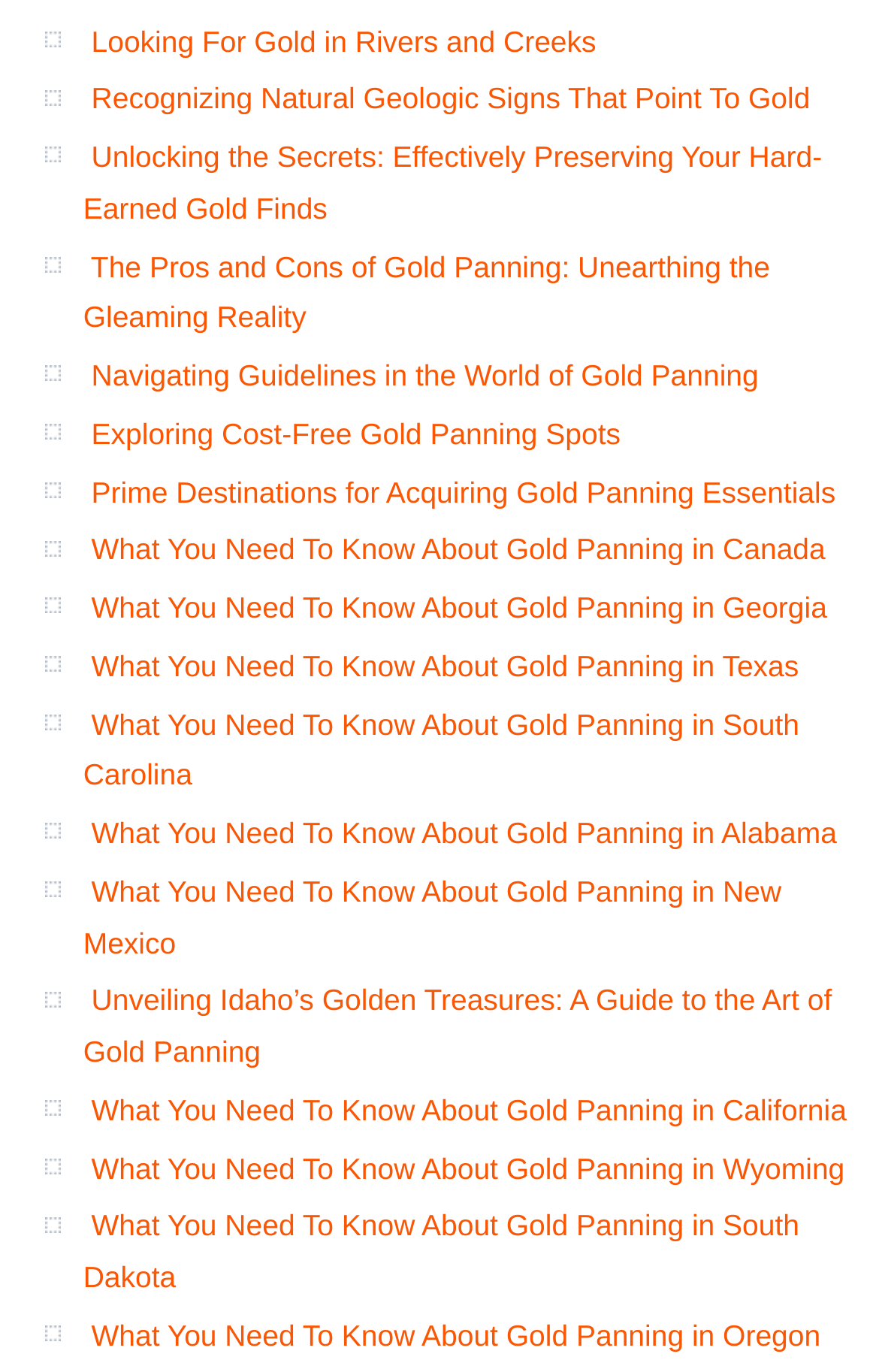Is the webpage focused on a specific region?
Based on the image, give a one-word or short phrase answer.

No